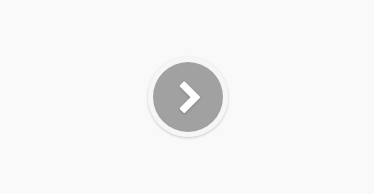What direction does the arrow symbol face?
By examining the image, provide a one-word or phrase answer.

Right